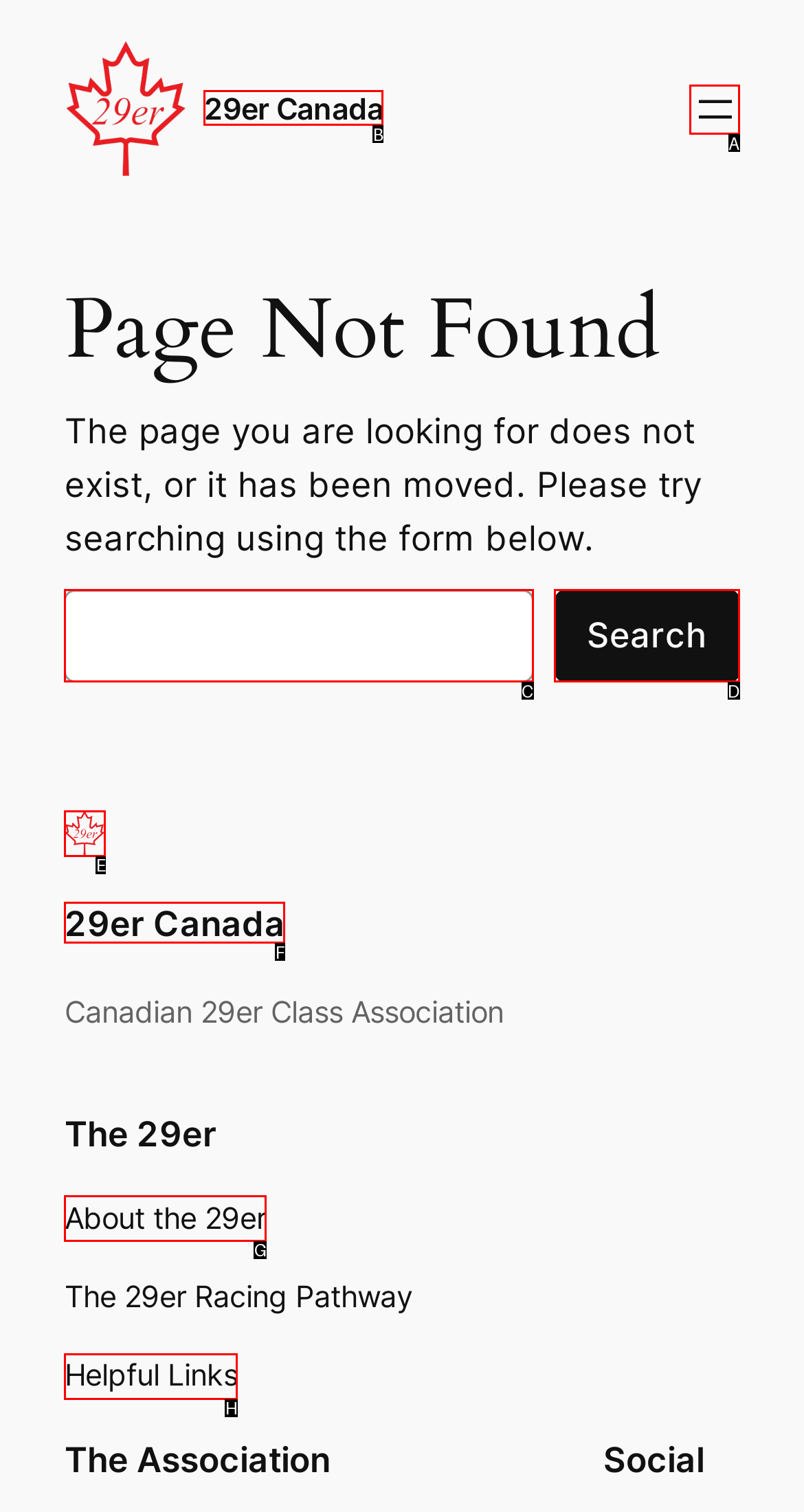Decide which letter you need to select to fulfill the task: Open the primary menu
Answer with the letter that matches the correct option directly.

A